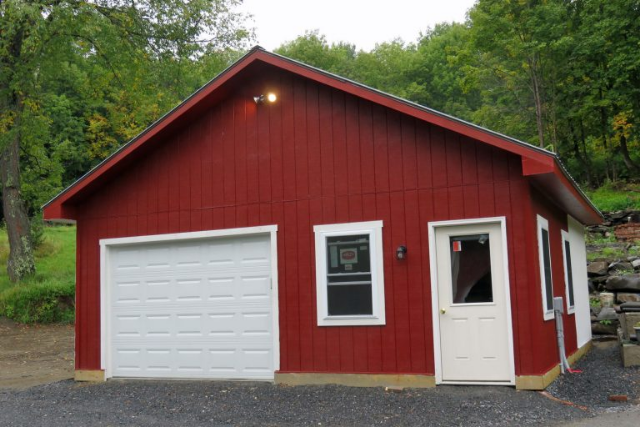Give a comprehensive caption for the image.

The image depicts a newly constructed building of the Spider Web Farm, characterized by its vibrant red exterior and light-colored trim. The structure features a garage door on the left side and a smaller entrance door to the right, both framed by white accents. A window is positioned centrally, allowing natural light to illuminate the interior. The surrounding area has a natural landscape with greenery in the background, indicating that the building is set in a rural environment. This new facility represents a significant step forward for the Spider Web Farm, which has faced challenges in recent times but is gradually revitalizing its operations.